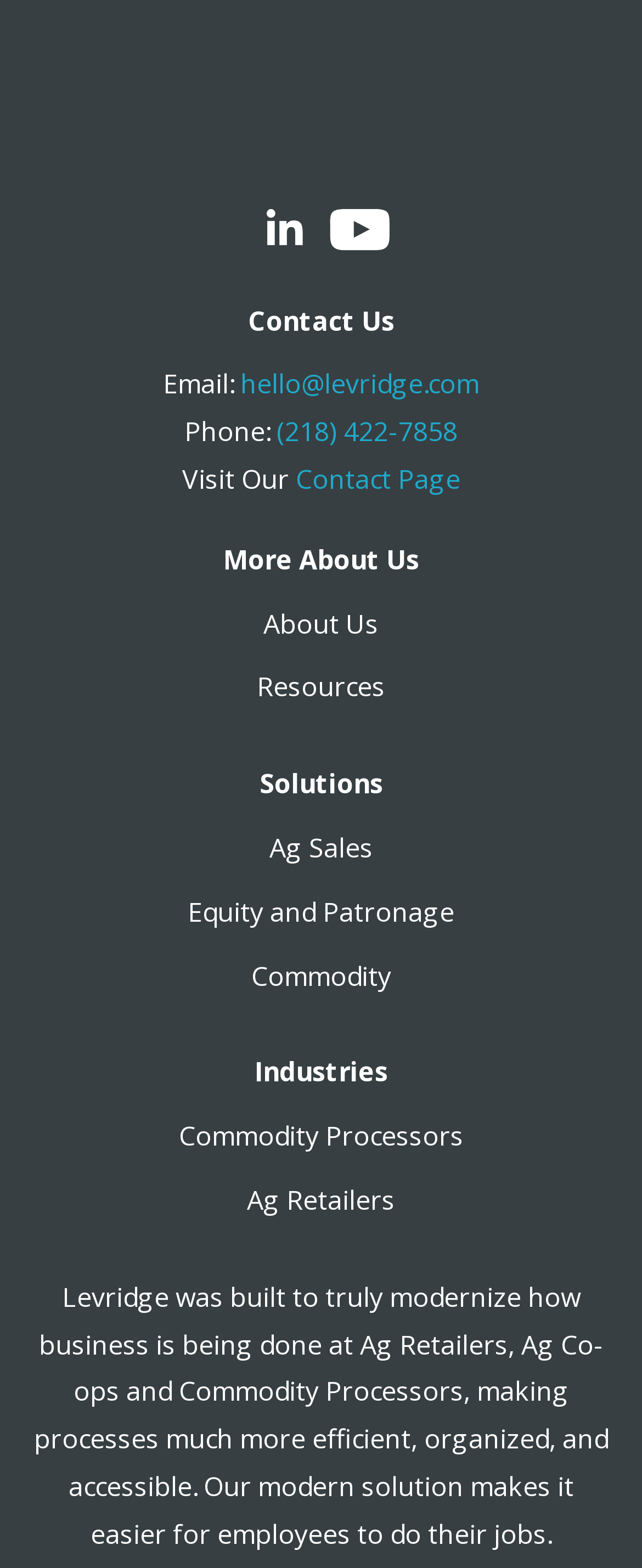Find the bounding box coordinates for the HTML element specified by: "Contact Page".

[0.46, 0.294, 0.717, 0.317]